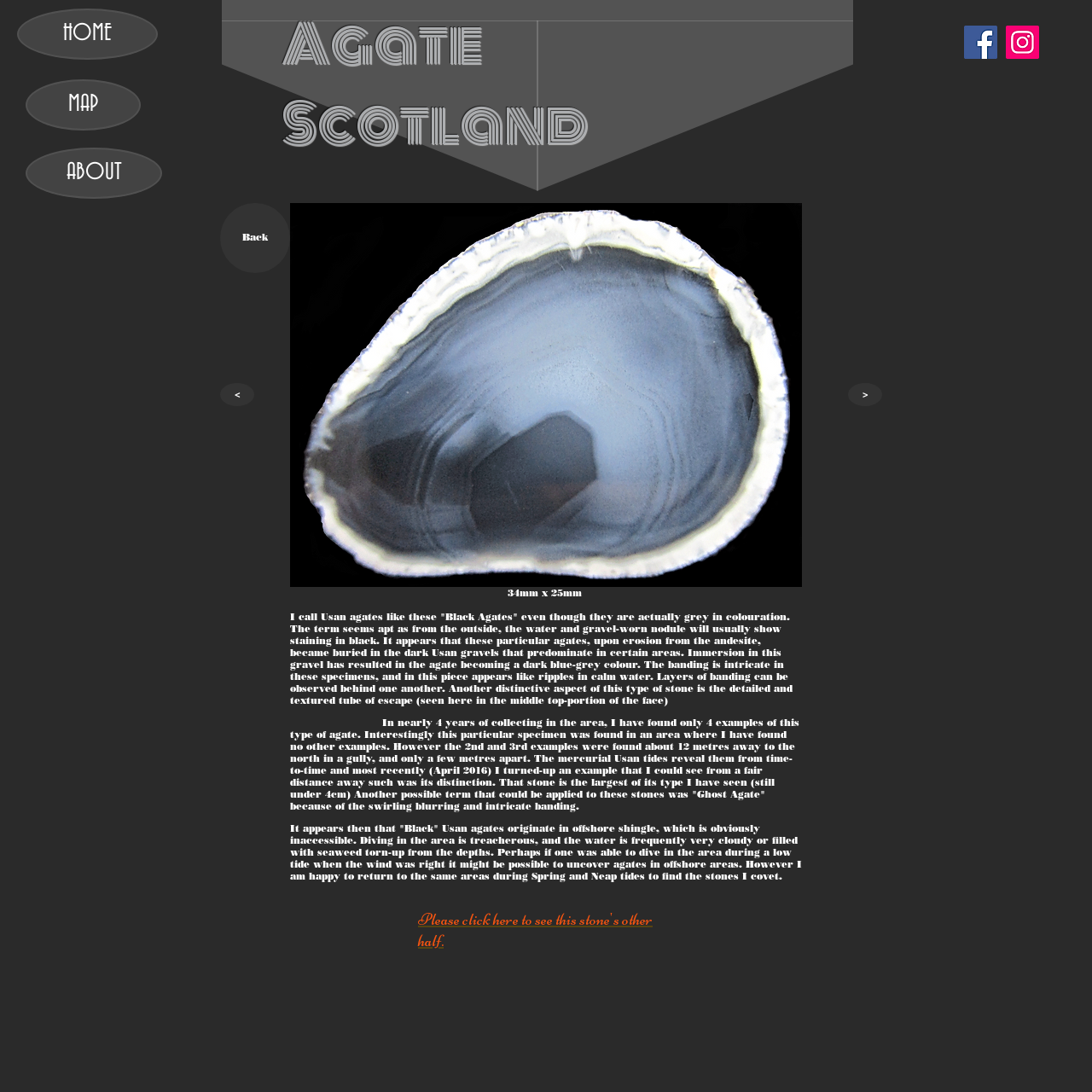How many examples of this type of agate has the author found?
Using the screenshot, give a one-word or short phrase answer.

4